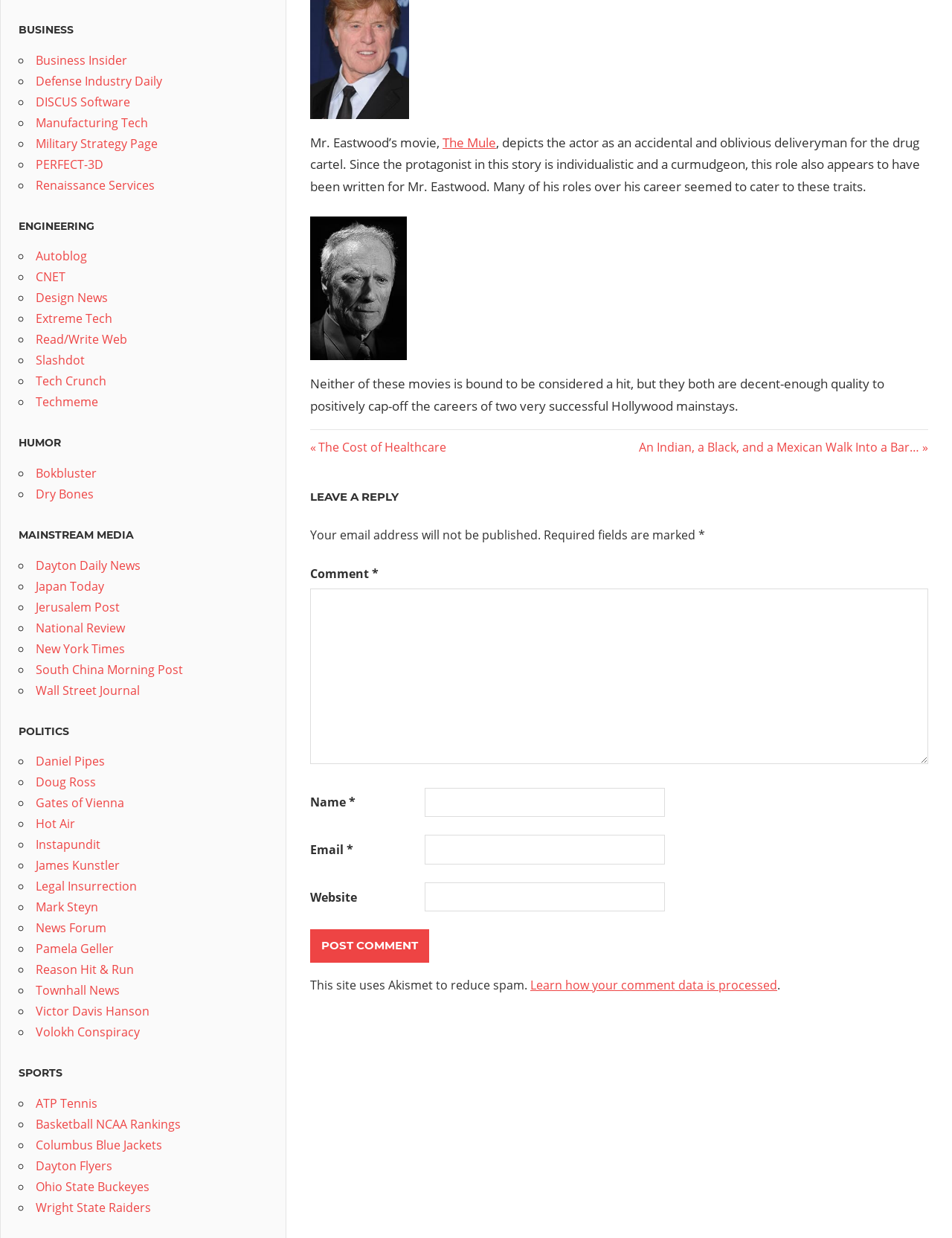Determine the bounding box of the UI element mentioned here: "parent_node: Website name="url"". The coordinates must be in the format [left, top, right, bottom] with values ranging from 0 to 1.

[0.446, 0.713, 0.699, 0.736]